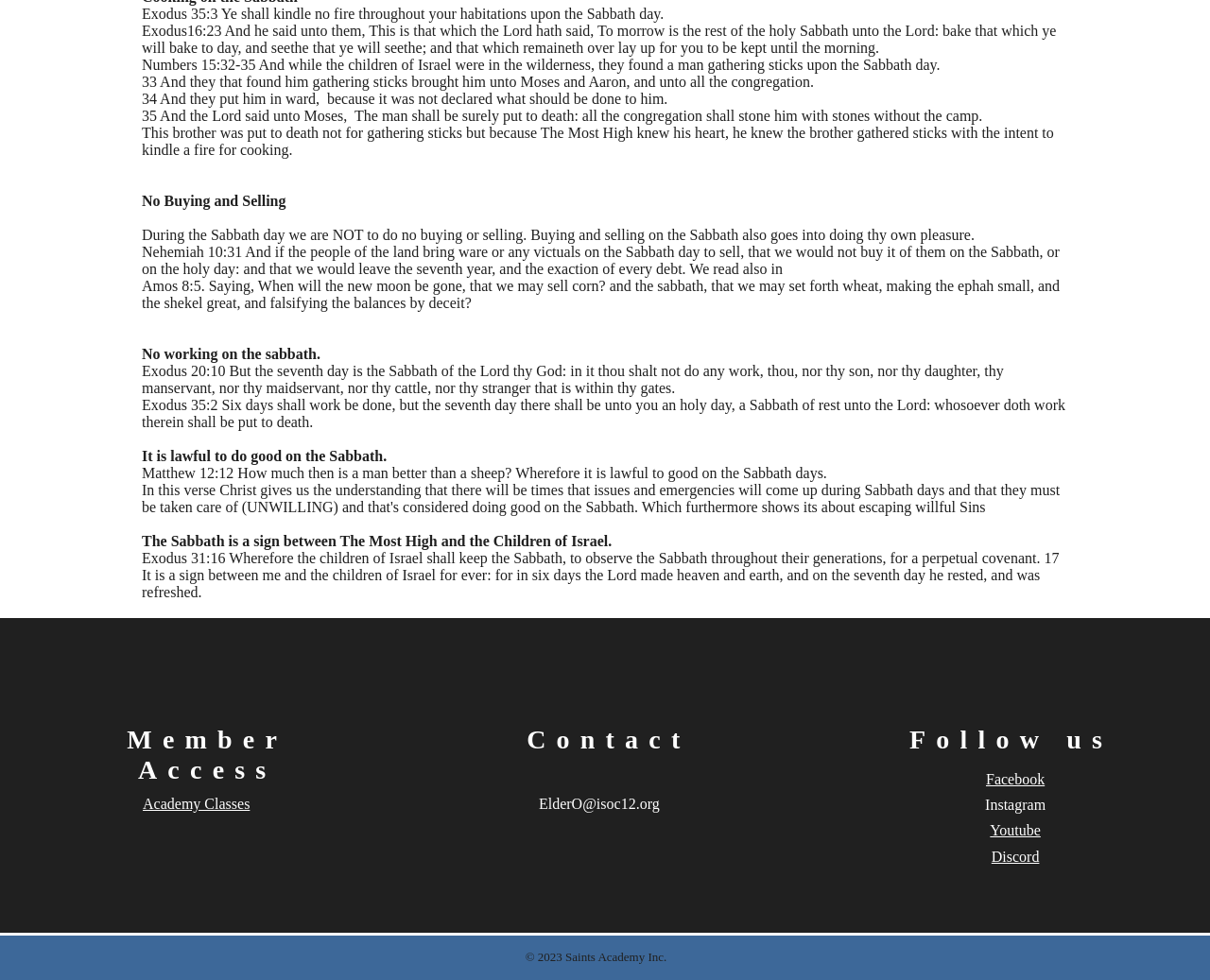Please determine the bounding box of the UI element that matches this description: Academy Classes. The coordinates should be given as (top-left x, top-left y, bottom-right x, bottom-right y), with all values between 0 and 1.

[0.118, 0.812, 0.207, 0.828]